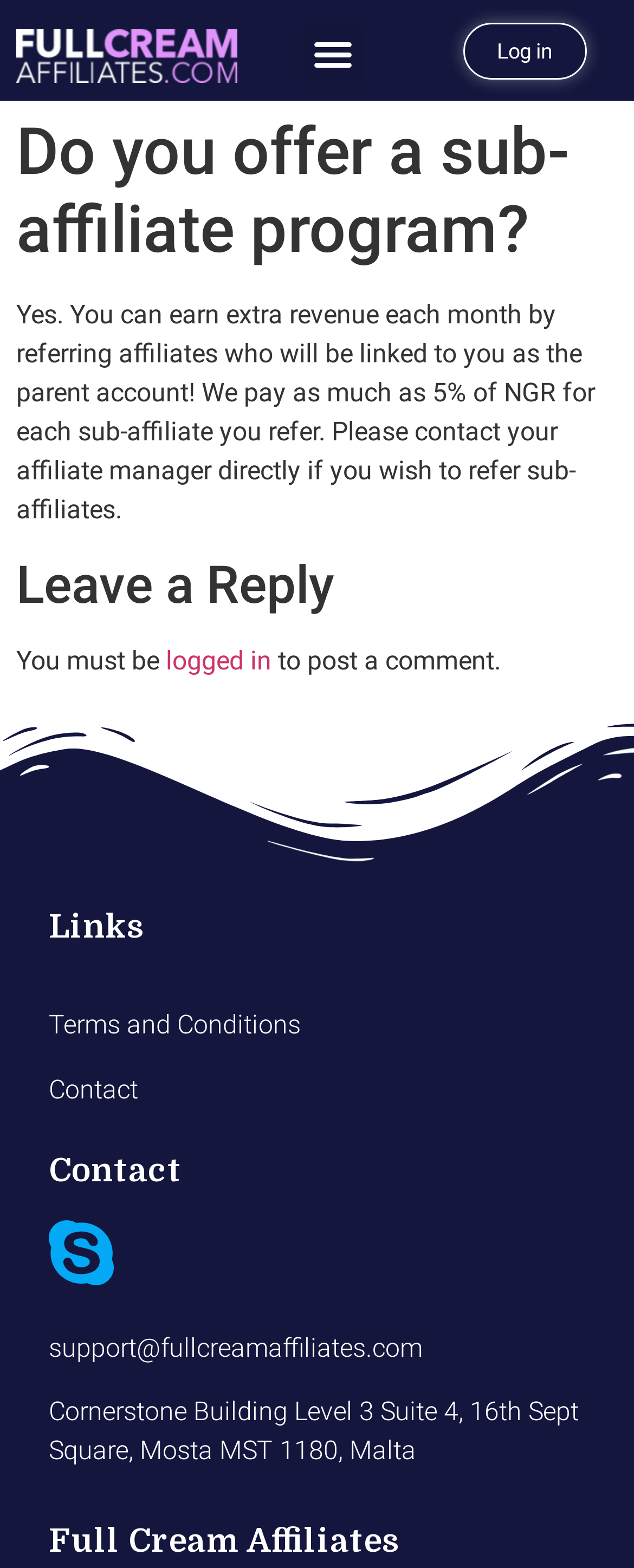What is the location of Full Cream Affiliates?
Based on the image, give a concise answer in the form of a single word or short phrase.

Malta